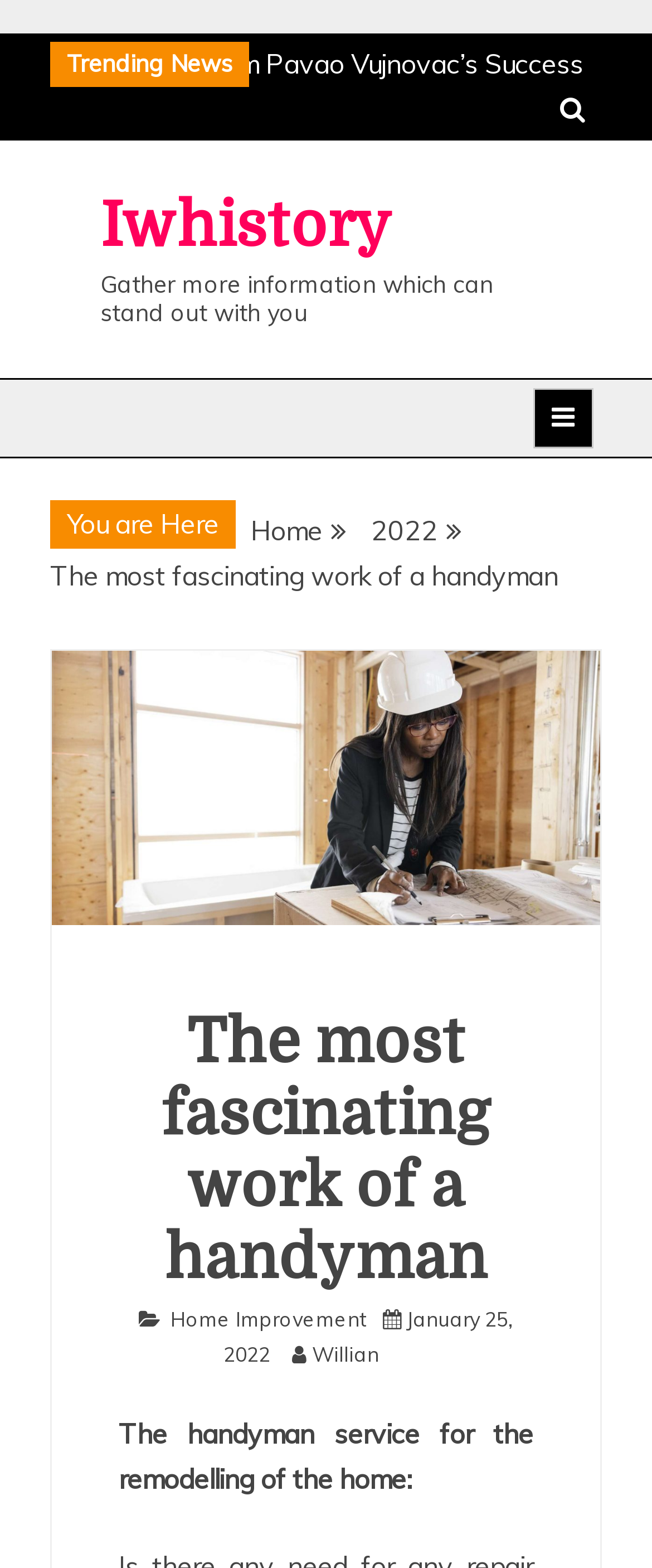Who is the author of the article?
Provide a detailed and extensive answer to the question.

I found the author's name by looking at the links under the header, and one of the links is 'Willian', which is likely to be the author's name.